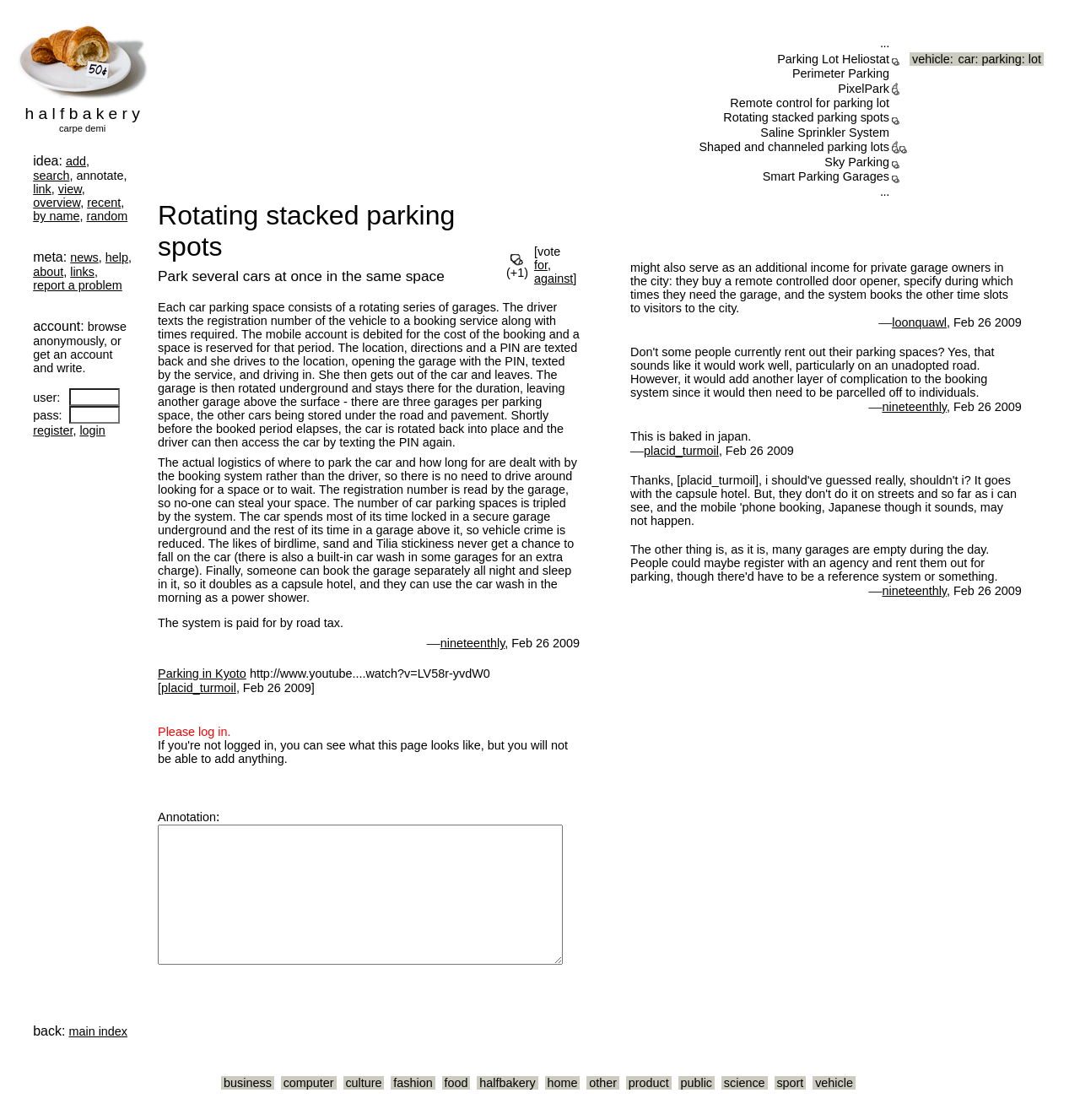Please identify the bounding box coordinates of the element's region that I should click in order to complete the following instruction: "search". The bounding box coordinates consist of four float numbers between 0 and 1, i.e., [left, top, right, bottom].

[0.031, 0.151, 0.064, 0.163]